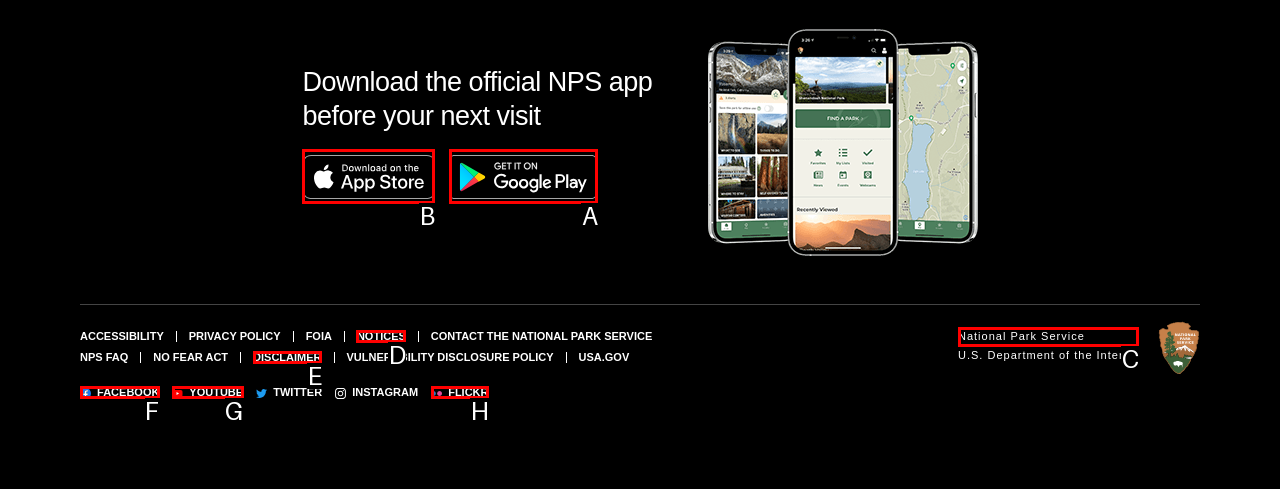Please indicate which HTML element to click in order to fulfill the following task: Get the NPS app on Google Play Respond with the letter of the chosen option.

A